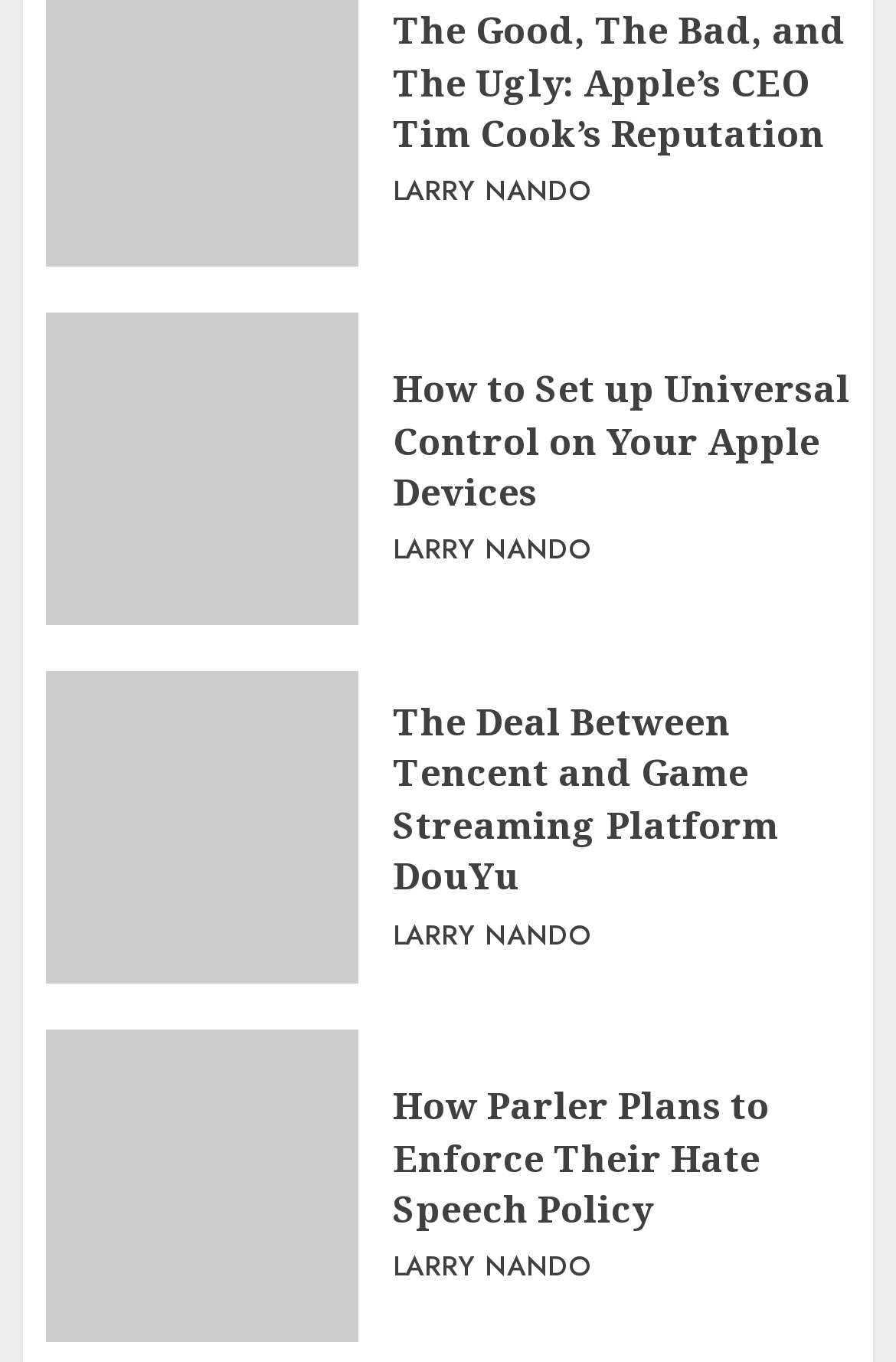Can you find the bounding box coordinates for the element that needs to be clicked to execute this instruction: "Read about Tim Cook's reputation"? The coordinates should be given as four float numbers between 0 and 1, i.e., [left, top, right, bottom].

[0.438, 0.004, 0.944, 0.118]